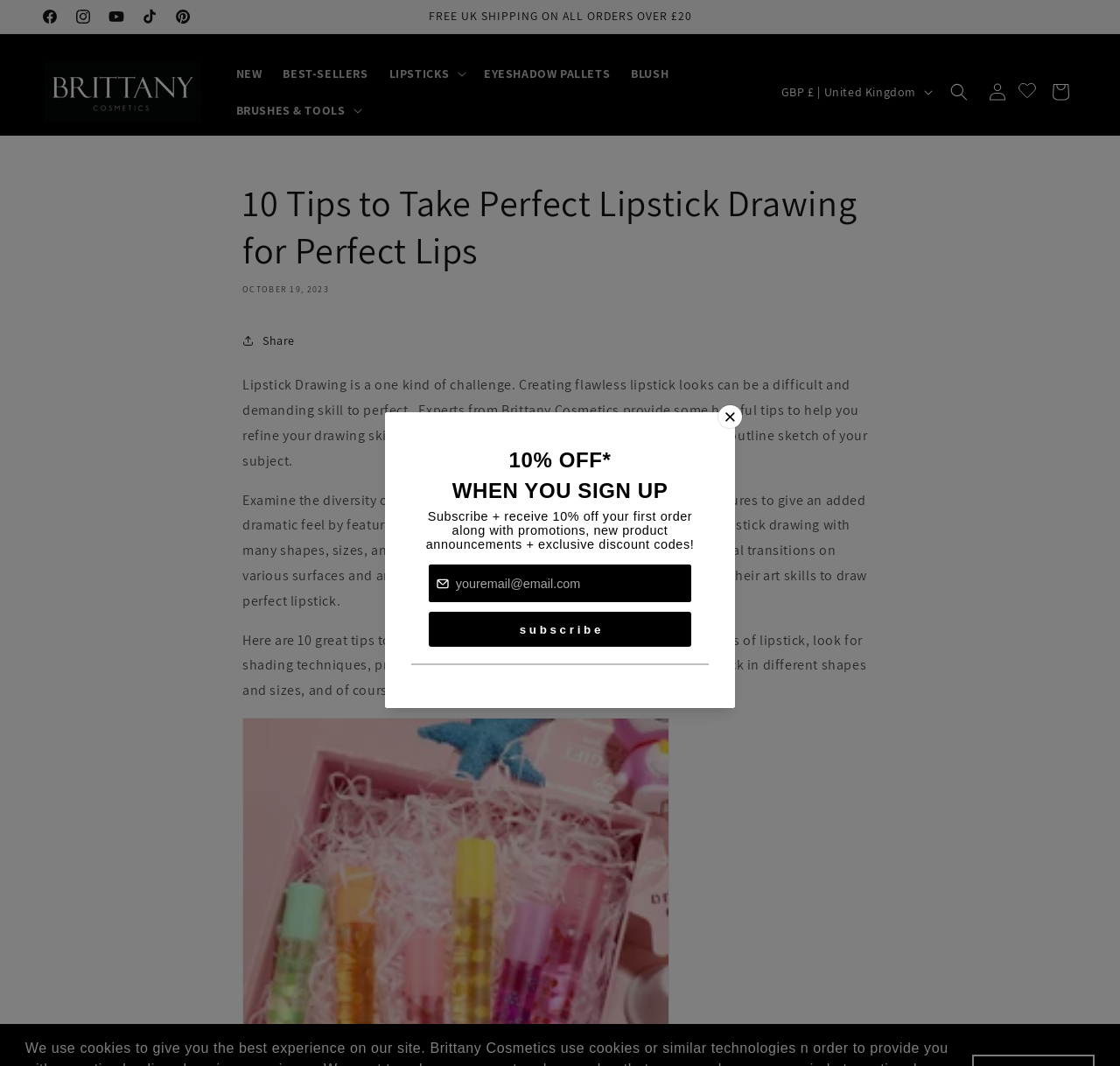Determine the bounding box coordinates of the section I need to click to execute the following instruction: "Search for products". Provide the coordinates as four float numbers between 0 and 1, i.e., [left, top, right, bottom].

[0.839, 0.068, 0.873, 0.104]